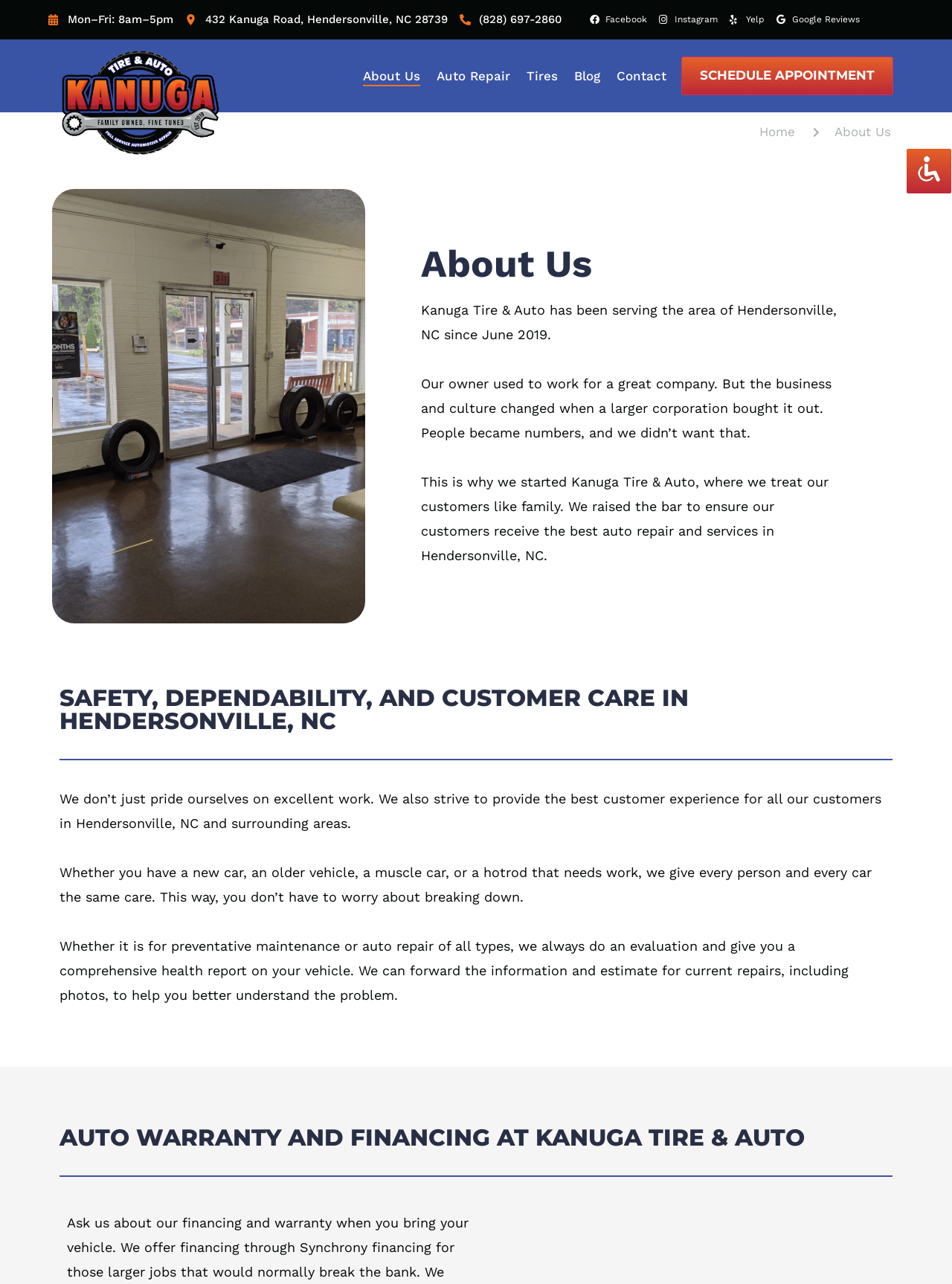What services does Kanuga Tire & Auto offer?
Please provide a comprehensive answer to the question based on the webpage screenshot.

I inferred the services offered by Kanuga Tire & Auto by reading the meta description and the link elements on the webpage, which mention 'auto repairs', 'oil change service', 'tires', and 'more'. This suggests that the business offers a range of services related to vehicle maintenance and repair.